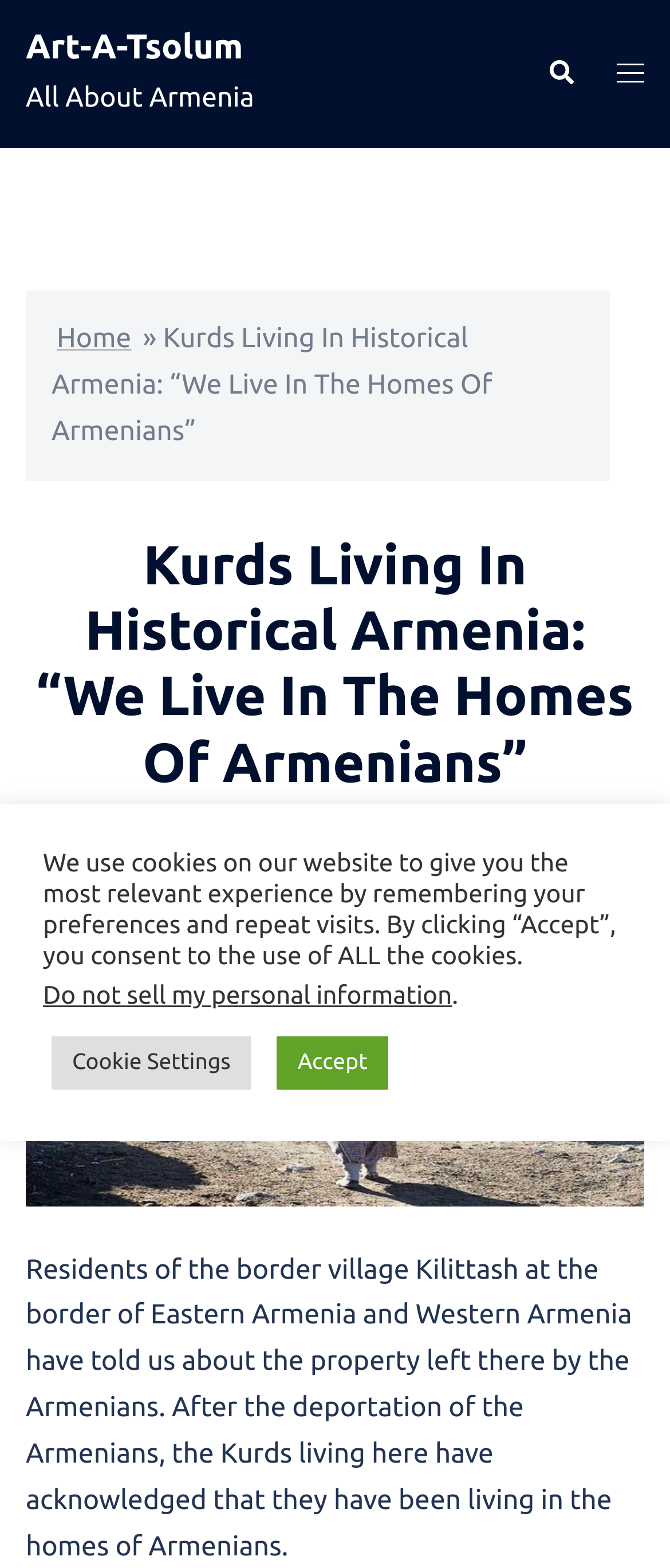Please find the bounding box coordinates of the element that needs to be clicked to perform the following instruction: "visit Art-A-Tsolum". The bounding box coordinates should be four float numbers between 0 and 1, represented as [left, top, right, bottom].

[0.038, 0.016, 0.363, 0.042]